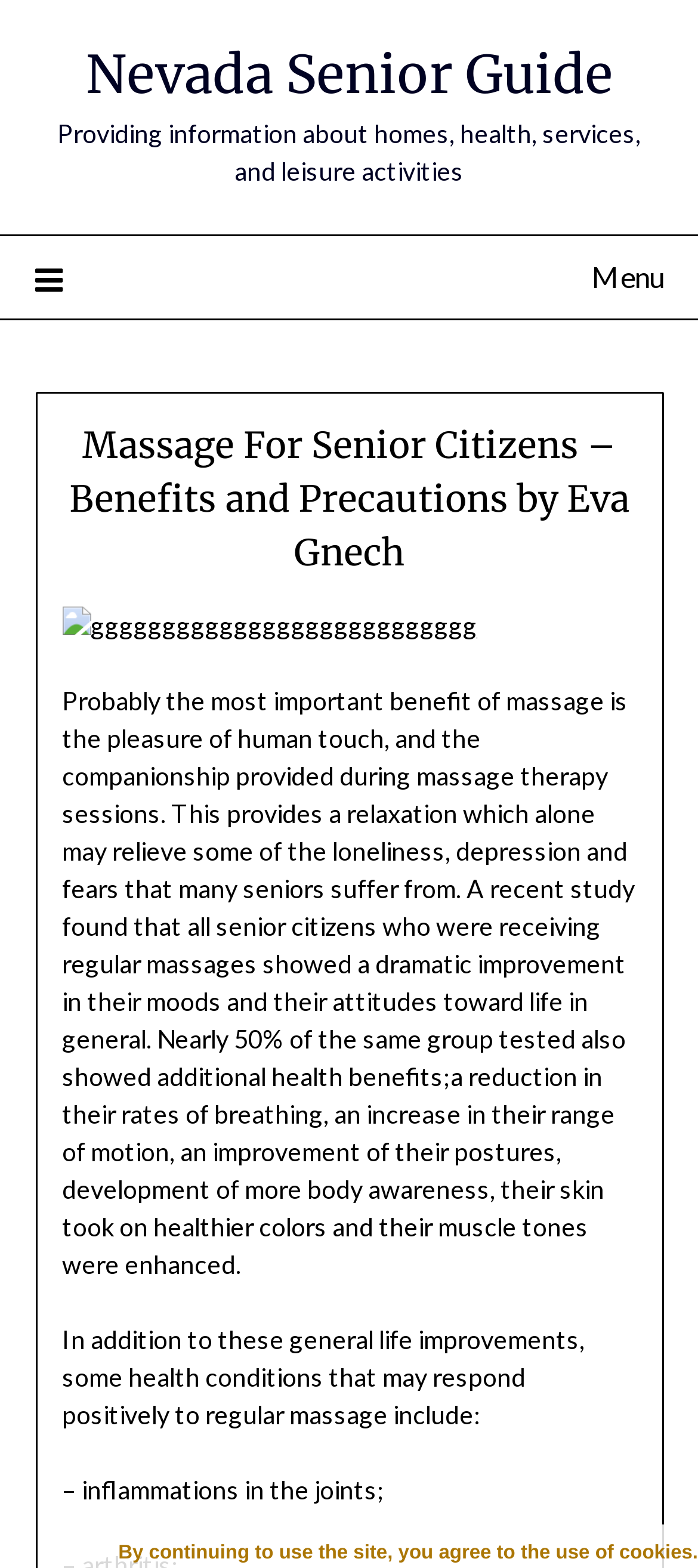What is one of the health conditions that may respond positively to regular massage?
Respond to the question with a well-detailed and thorough answer.

The webpage lists several health conditions that may respond positively to regular massage, including inflammations in the joints, which is mentioned as one of the examples.